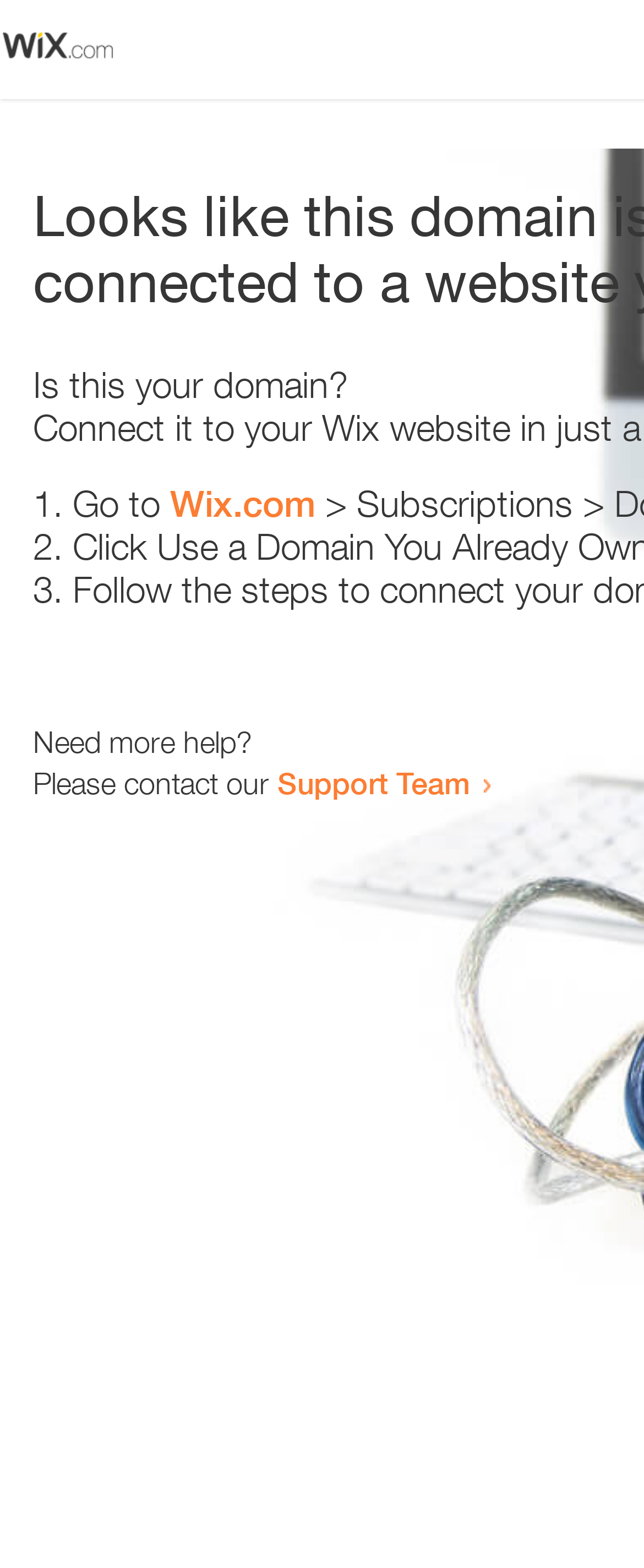Please provide a detailed answer to the question below based on the screenshot: 
What is the main issue on this webpage?

The webpage's meta description is 'Error', and the content of the webpage suggests that there is an issue with the domain, prompting the user to take action.